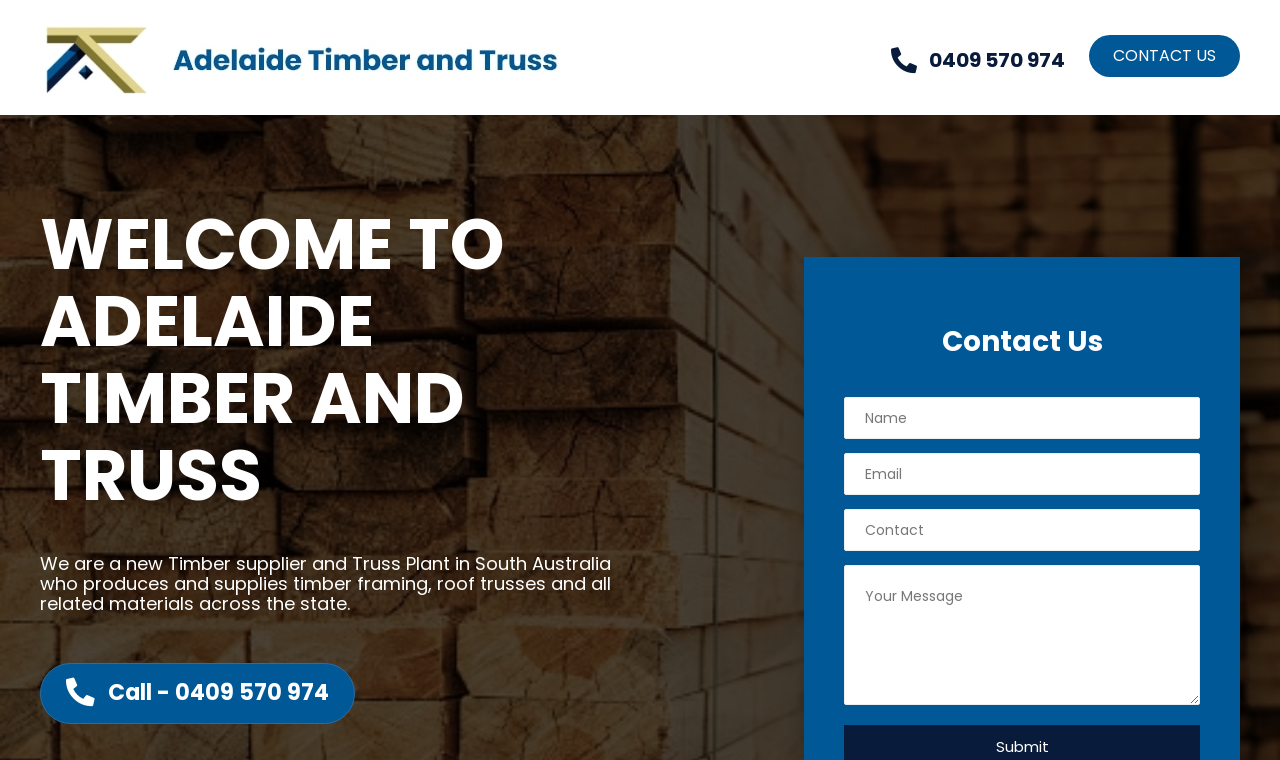Locate the bounding box coordinates of the segment that needs to be clicked to meet this instruction: "Click the logo".

[0.031, 0.06, 0.46, 0.093]